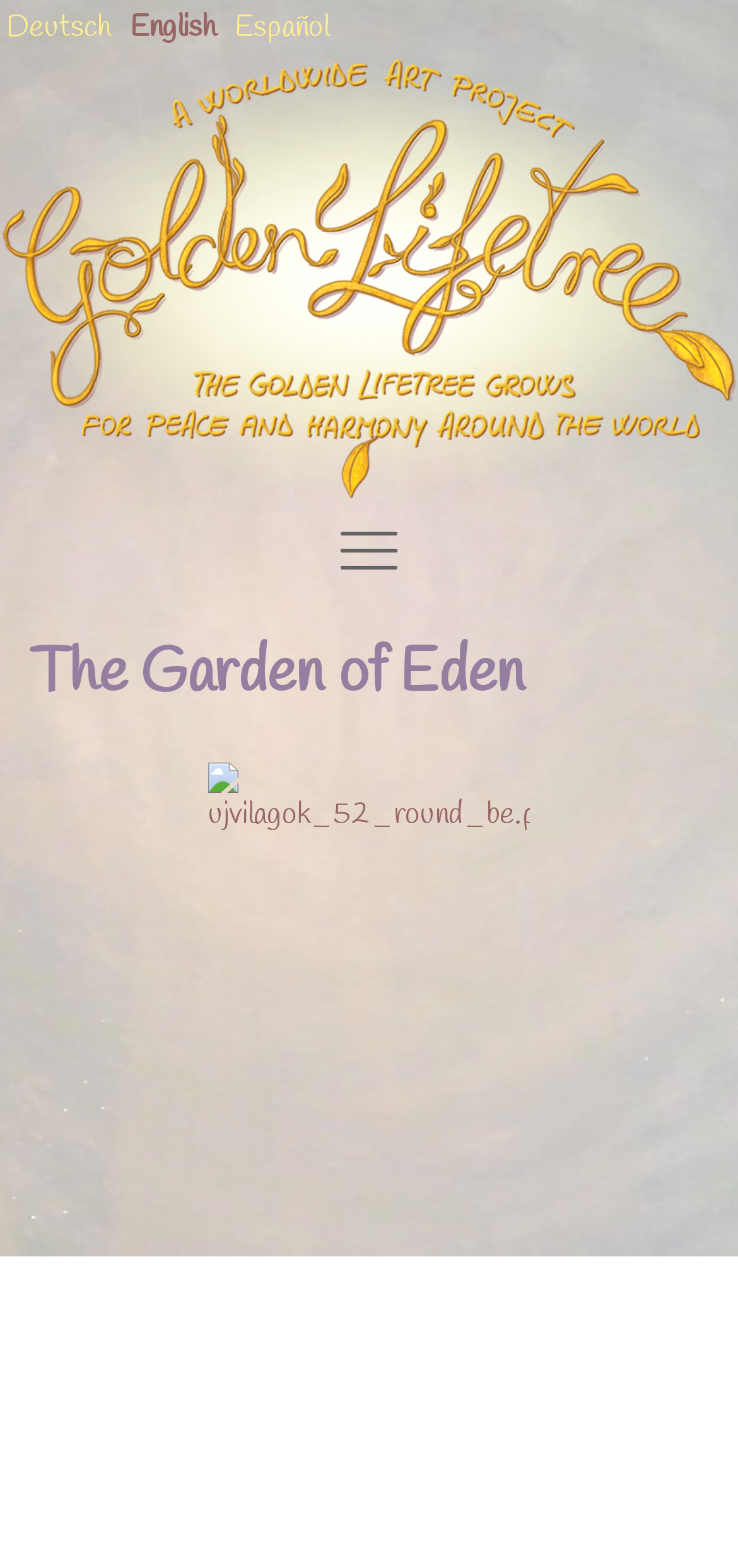Bounding box coordinates are given in the format (top-left x, top-left y, bottom-right x, bottom-right y). All values should be floating point numbers between 0 and 1. Provide the bounding box coordinate for the UI element described as: parent_node: Goldenlifetree

[0.0, 0.037, 1.0, 0.33]